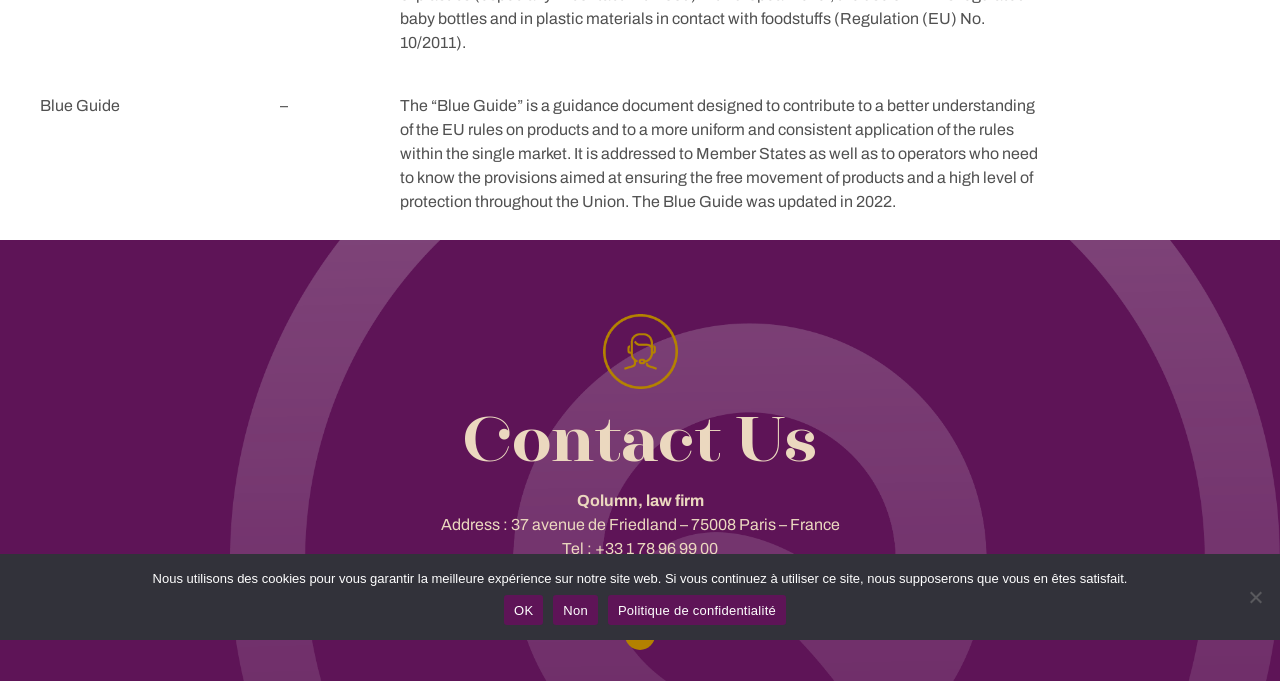Given the element description contact@qolumn.law, predict the bounding box coordinates for the UI element in the webpage screenshot. The format should be (top-left x, top-left y, bottom-right x, bottom-right y), and the values should be between 0 and 1.

[0.441, 0.828, 0.559, 0.853]